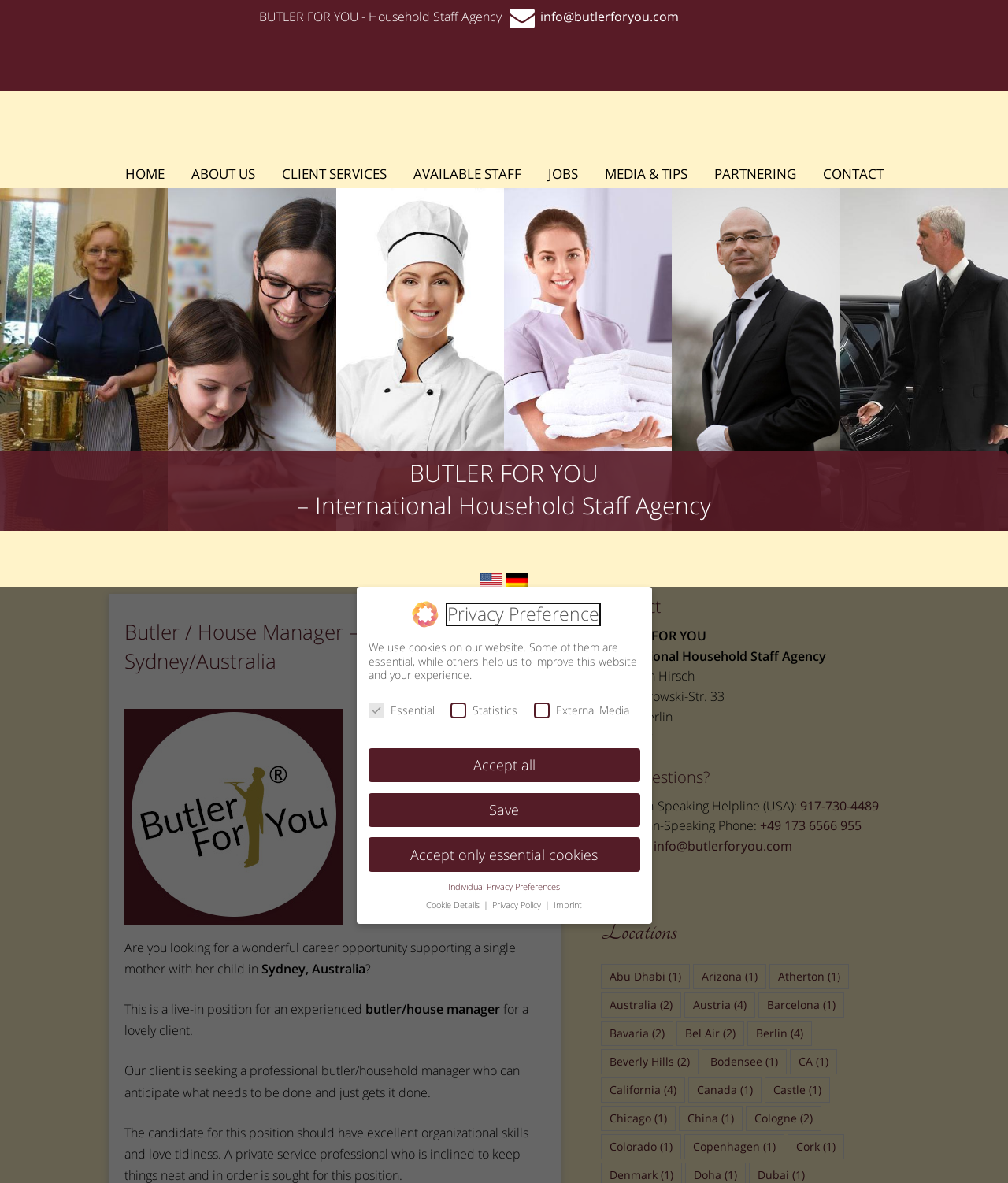Highlight the bounding box coordinates of the element that should be clicked to carry out the following instruction: "Click the 'BUTLER FOR YOU Log' image". The coordinates must be given as four float numbers ranging from 0 to 1, i.e., [left, top, right, bottom].

[0.123, 0.103, 0.341, 0.285]